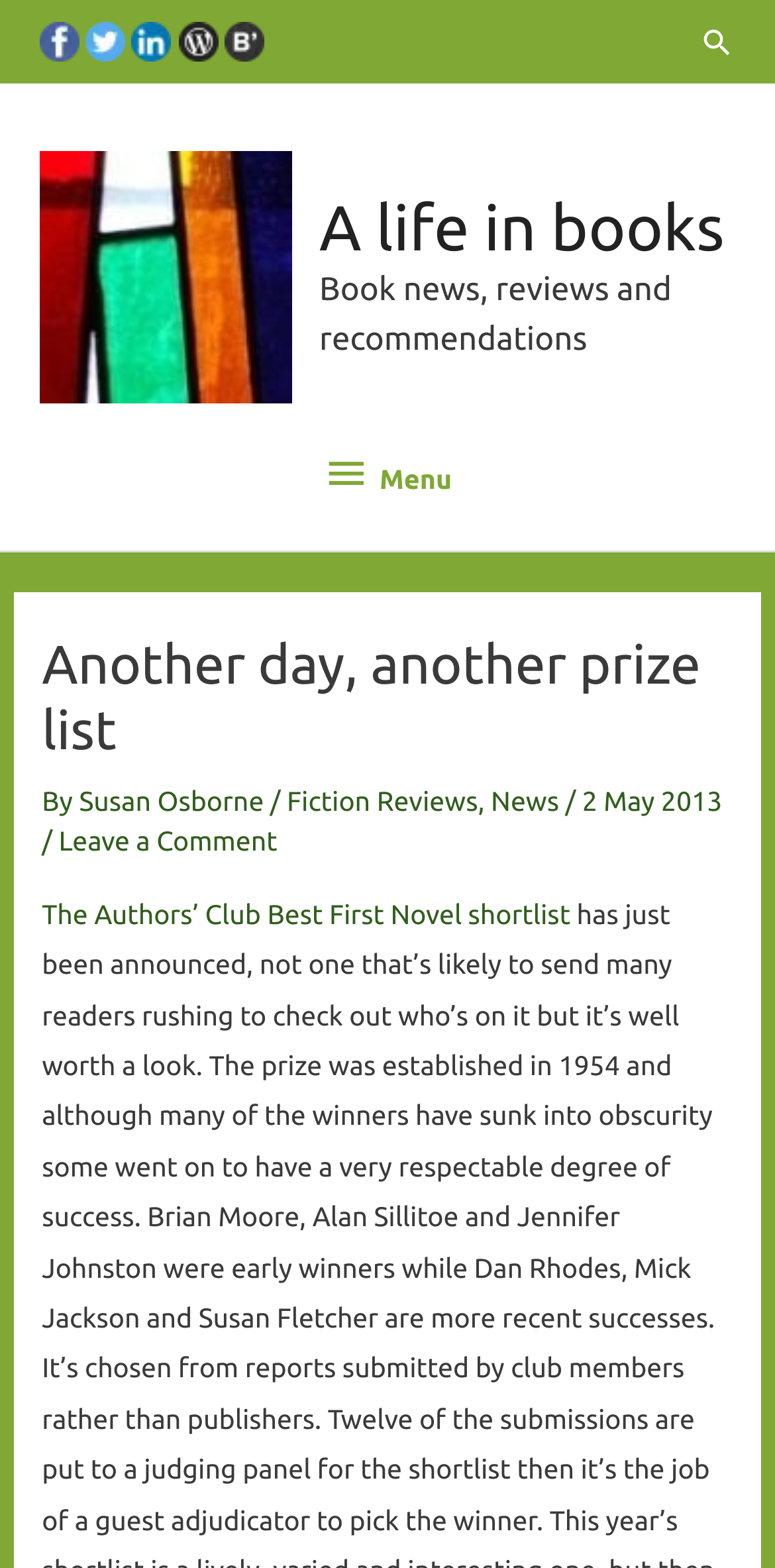Locate the coordinates of the bounding box for the clickable region that fulfills this instruction: "View the Authors’ Club Best First Novel shortlist".

[0.054, 0.573, 0.736, 0.593]